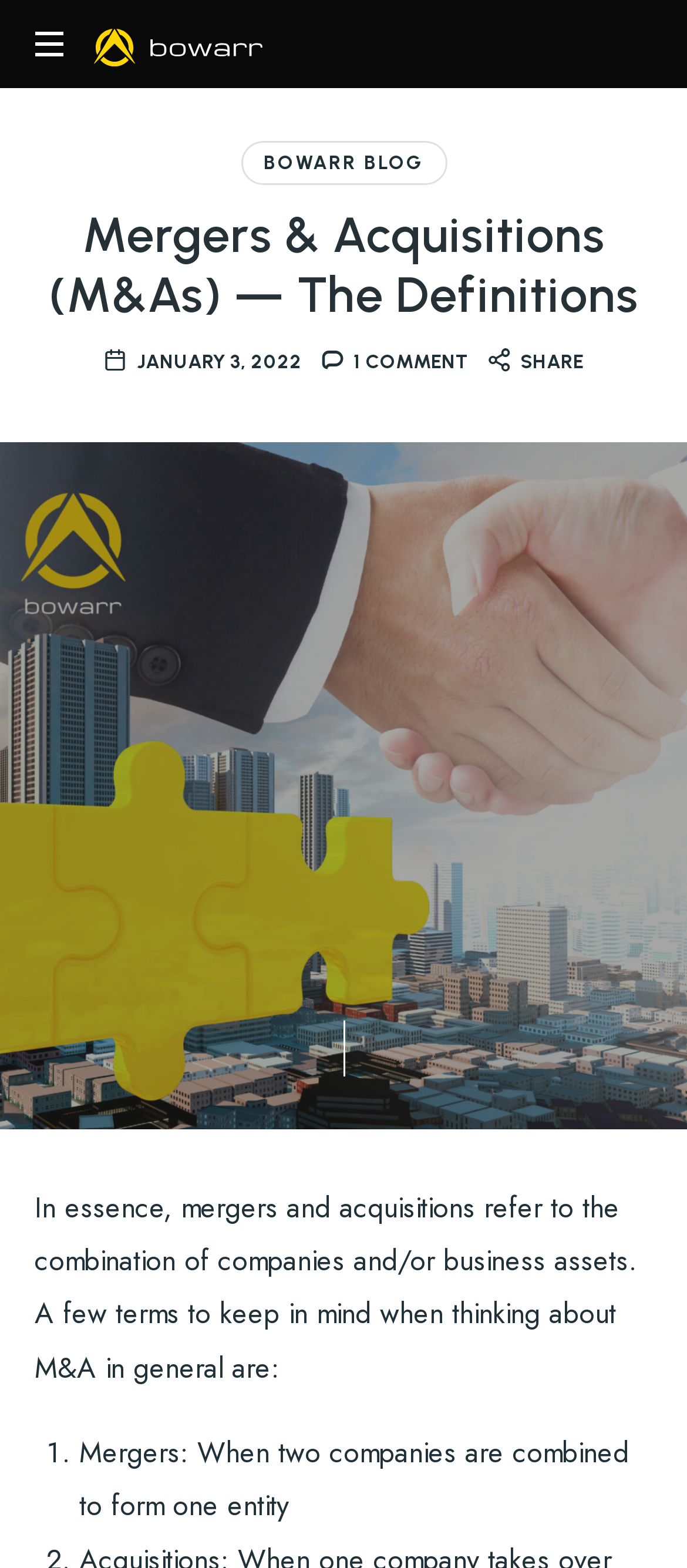Please provide a brief answer to the question using only one word or phrase: 
How many comments does this article have?

1